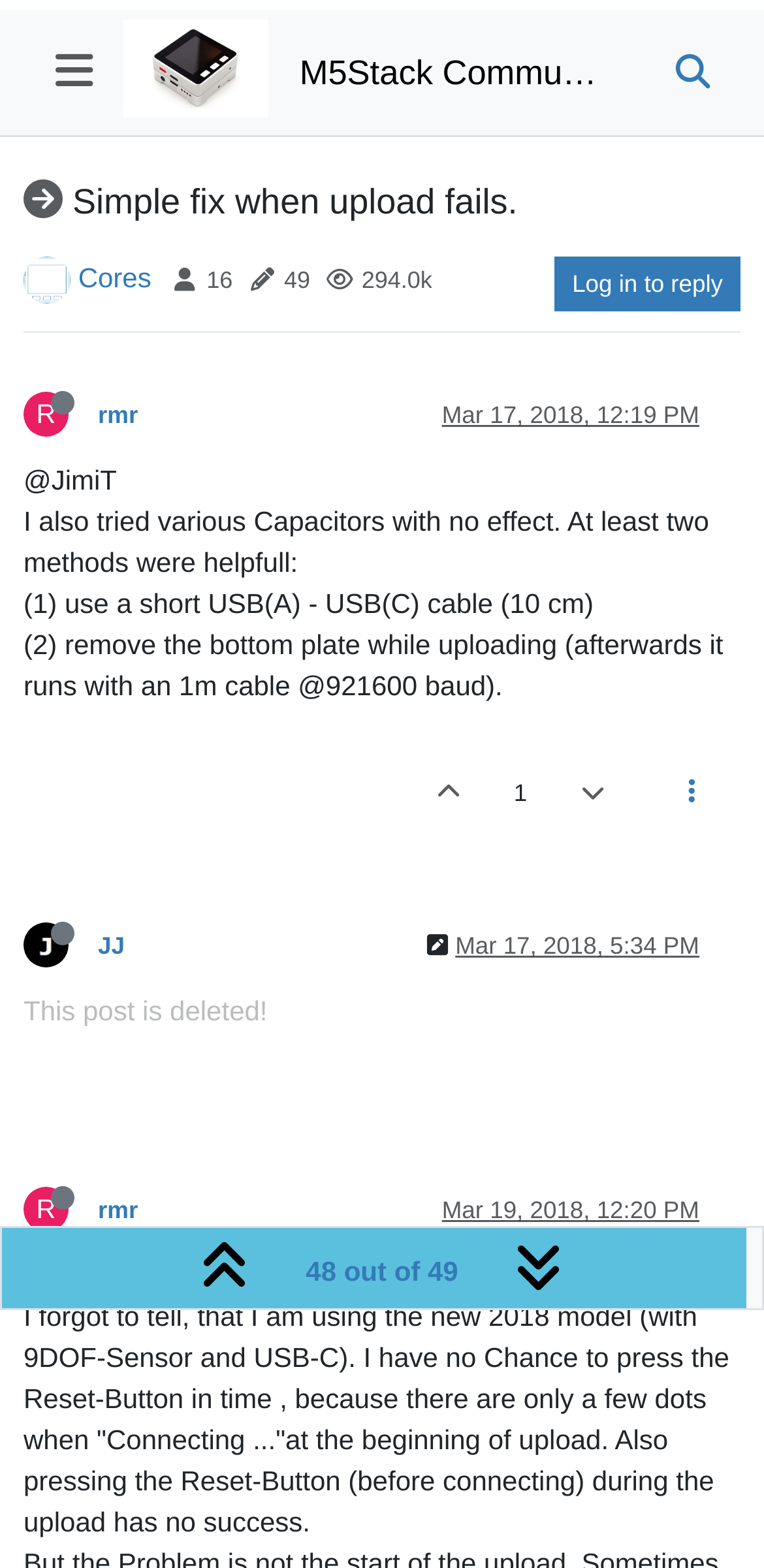Determine the bounding box coordinates of the section I need to click to execute the following instruction: "Check the post edited on Mar 17, 2018, 5:34 PM". Provide the coordinates as four float numbers between 0 and 1, i.e., [left, top, right, bottom].

[0.596, 0.588, 0.915, 0.605]